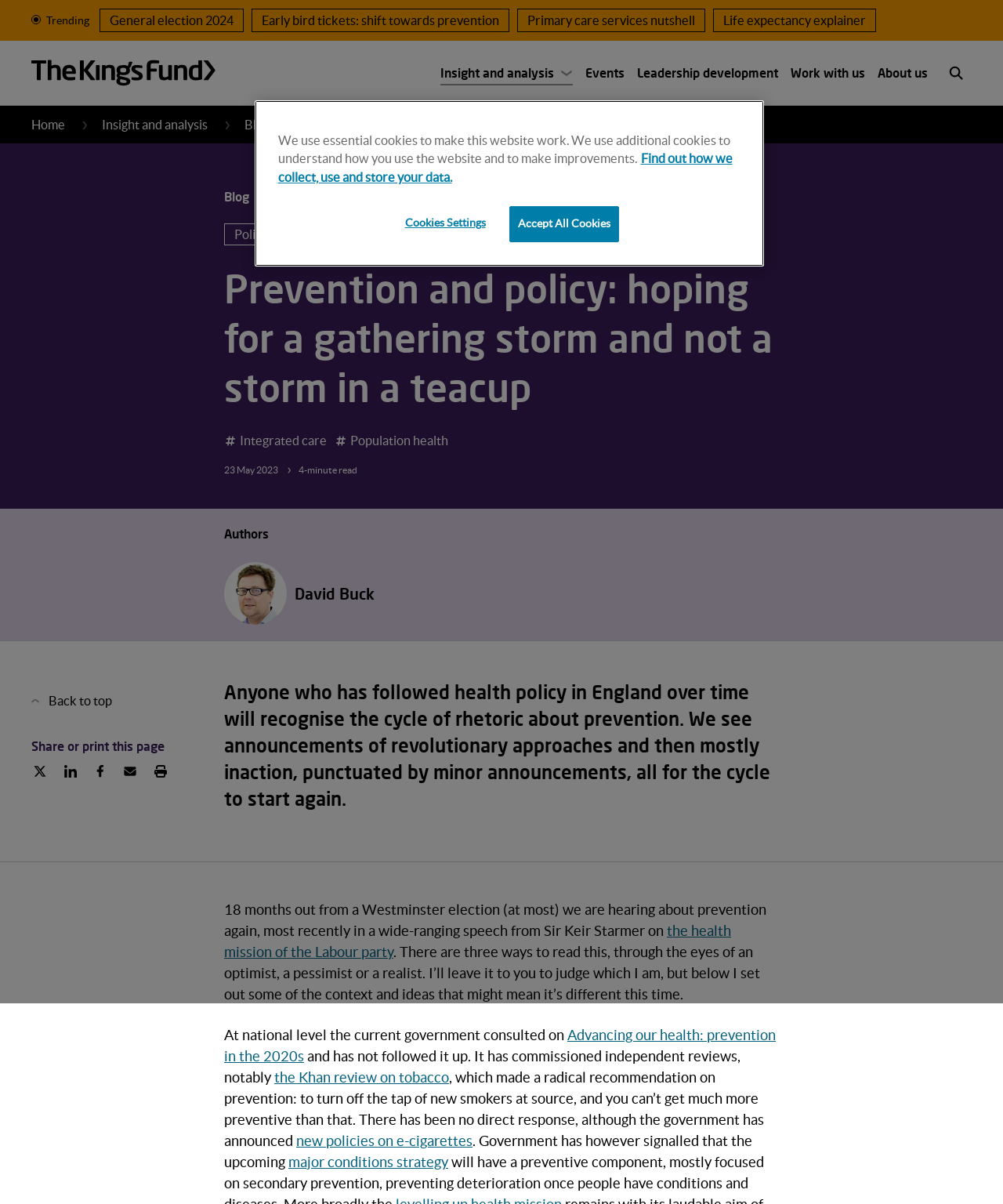Please find the bounding box for the UI component described as follows: "Life expectancy explainer".

[0.711, 0.007, 0.874, 0.027]